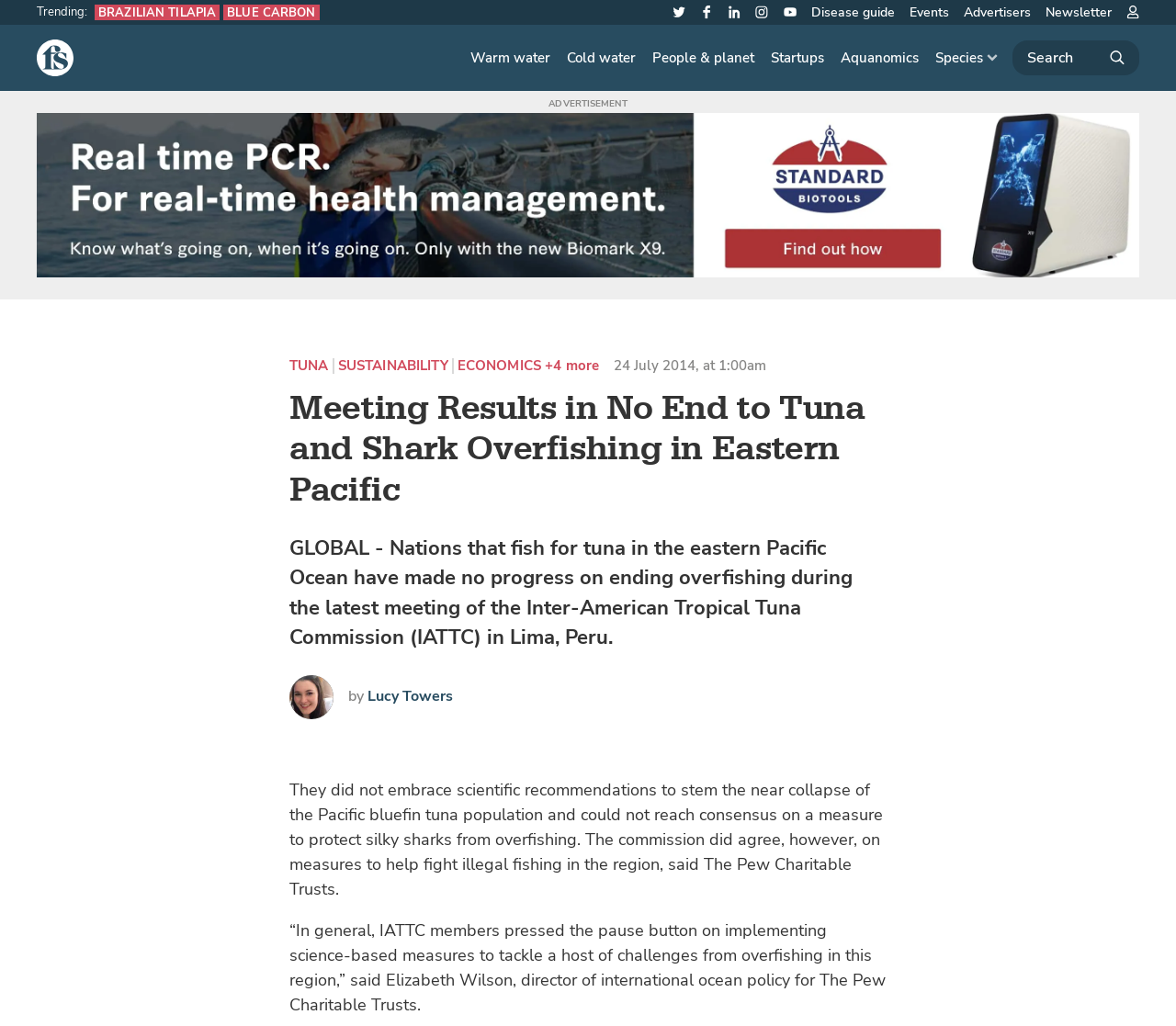Respond to the question below with a concise word or phrase:
Where was the meeting of the Inter-American Tropical Tuna Commission held?

Lima, Peru